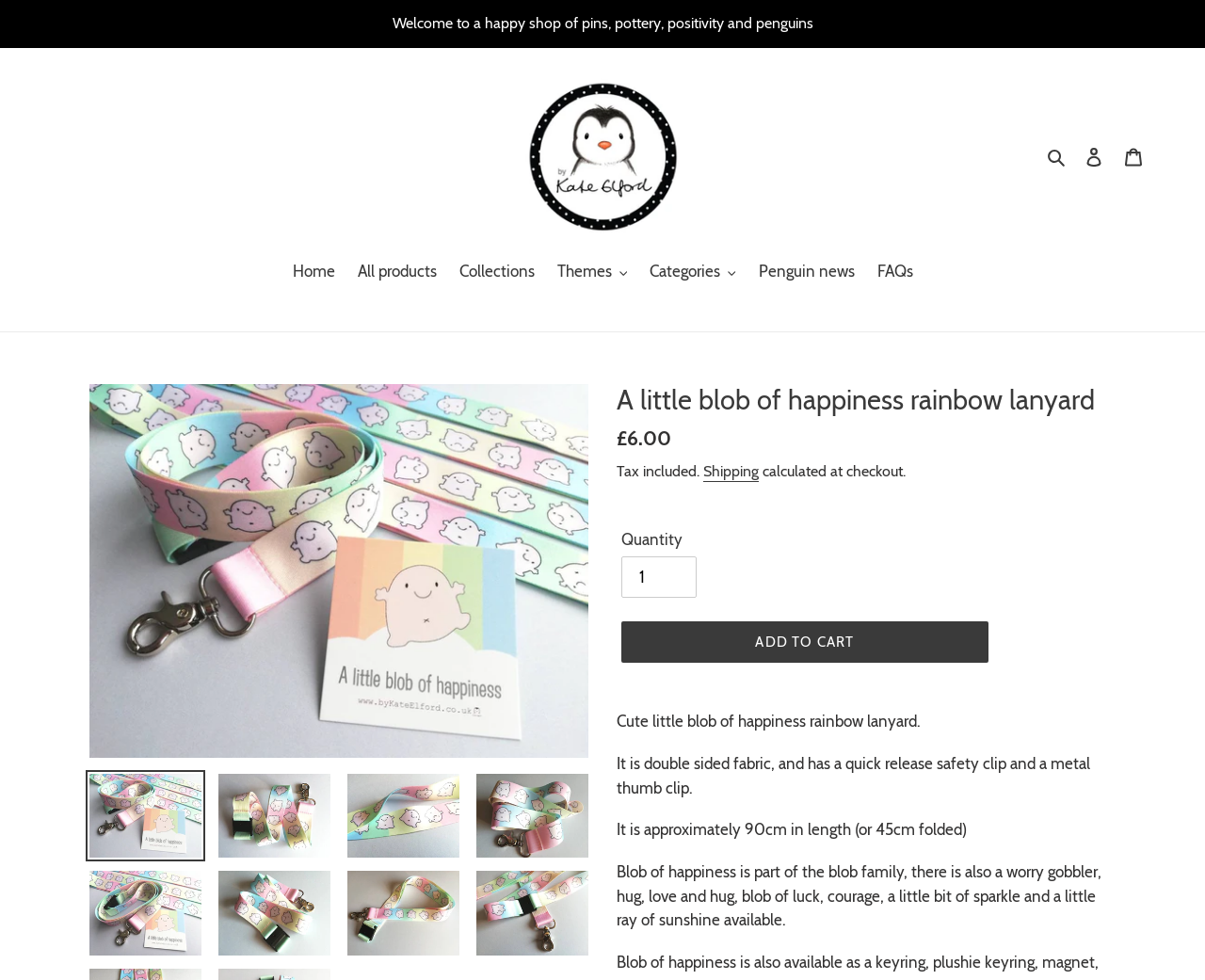Show the bounding box coordinates for the element that needs to be clicked to execute the following instruction: "Click the 'Load image into Gallery viewer' link". Provide the coordinates in the form of four float numbers between 0 and 1, i.e., [left, top, right, bottom].

[0.071, 0.786, 0.17, 0.879]